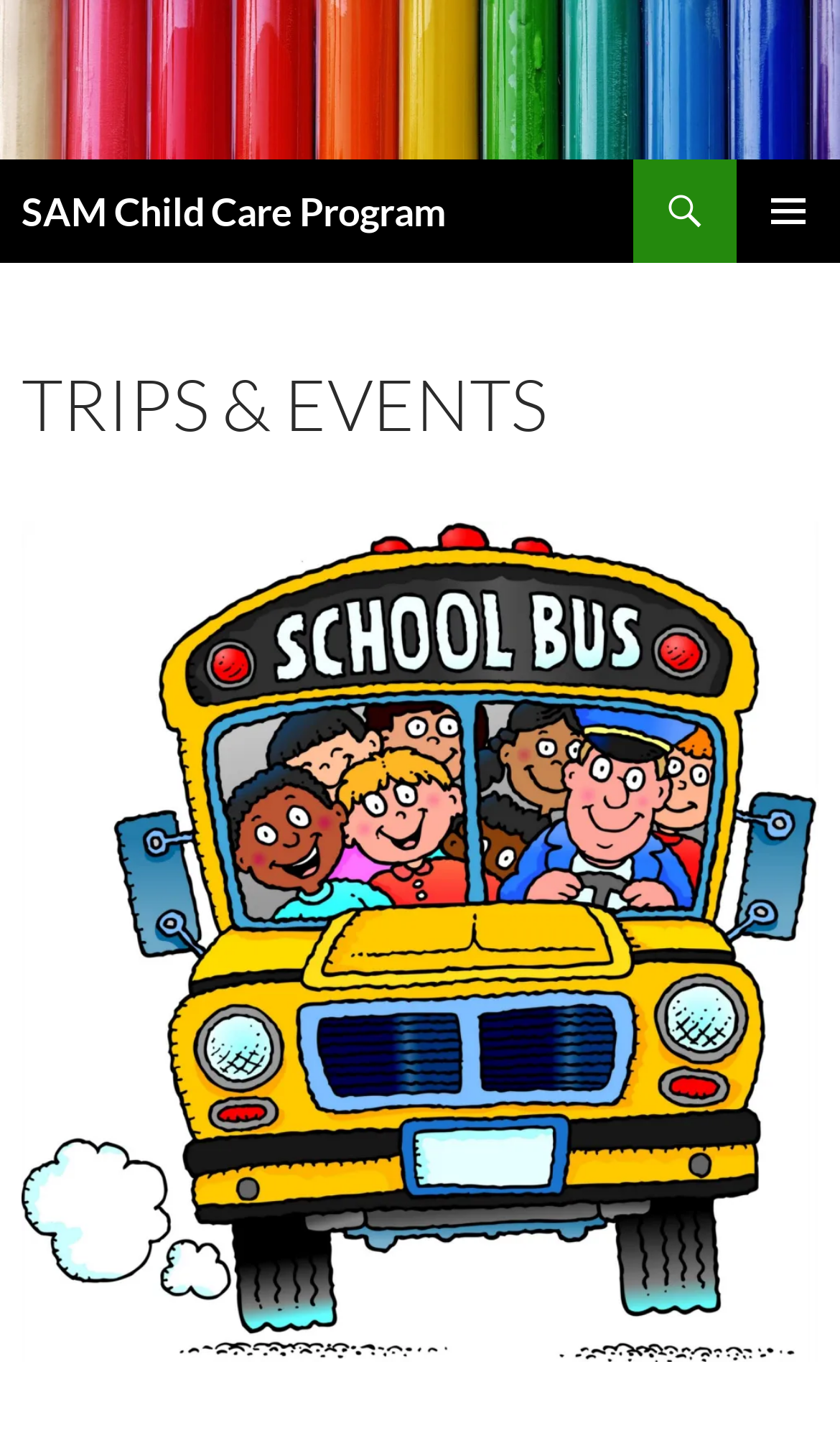Give the bounding box coordinates for this UI element: "Primary Menu". The coordinates should be four float numbers between 0 and 1, arranged as [left, top, right, bottom].

[0.877, 0.111, 1.0, 0.183]